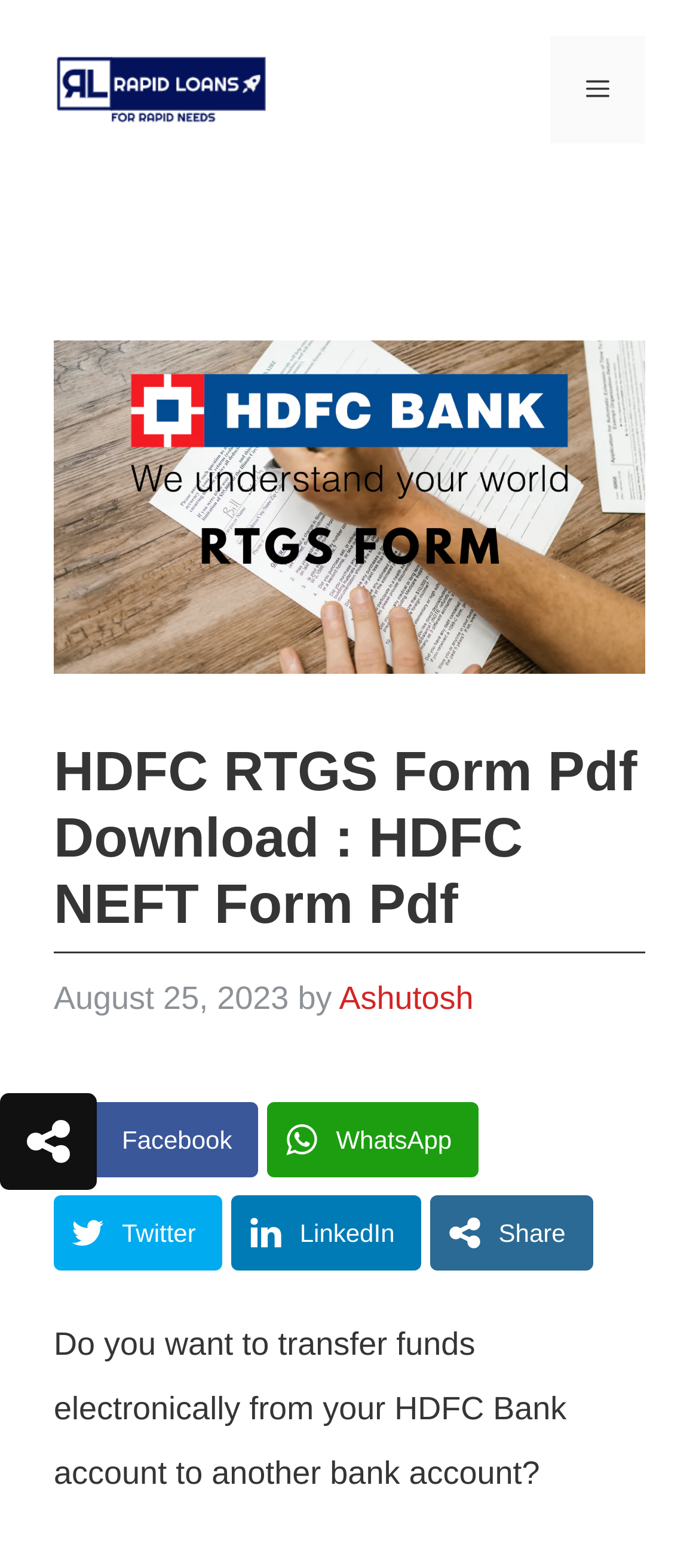Provide a comprehensive caption for the webpage.

The webpage is about downloading and filling HDFC RTGS and NEFT forms in PDF format, and the benefits of using them for fund transfer. 

At the top of the page, there is a banner that spans the entire width, containing a link to "Rapidloans" with an accompanying image. To the right of the banner, there is a navigation menu toggle button labeled "MENU". 

Below the banner, there is a large image of the HDFC RTGS Form, taking up most of the width. Above the image, there is a header section containing the title "HDFC RTGS Form Pdf Download : HDFC NEFT Form Pdf" and a timestamp "August 25, 2023" with the author's name "Ashutosh" linked to their profile. 

On the bottom left, there are social media links to Facebook, WhatsApp, Twitter, LinkedIn, and a "Share" button. 

The main content of the page starts below the image, with a paragraph of text that asks if the user wants to transfer funds electronically from their HDFC Bank account to another bank account.